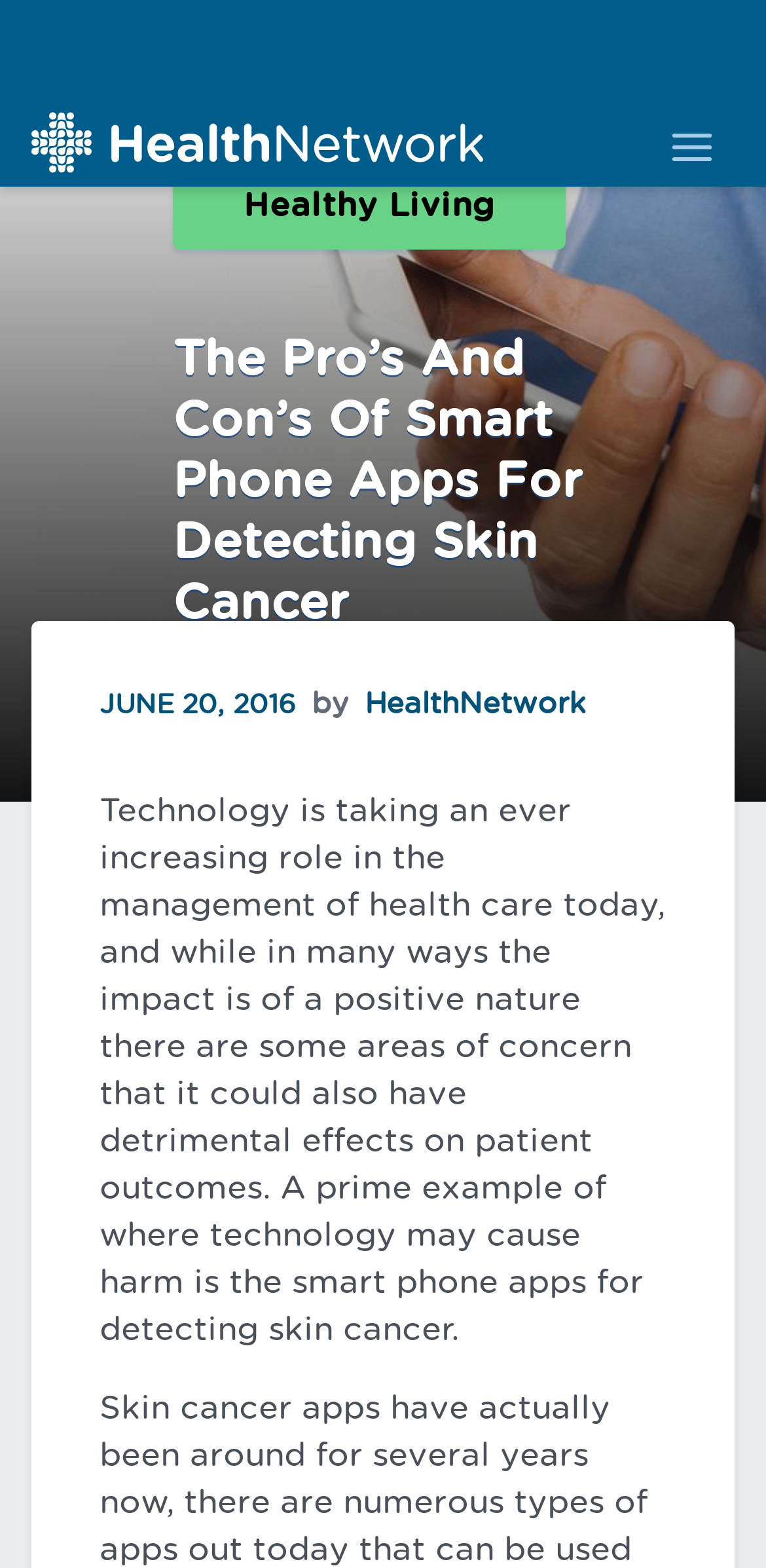Give a one-word or short-phrase answer to the following question: 
What is the name of the website?

HealthNetwork